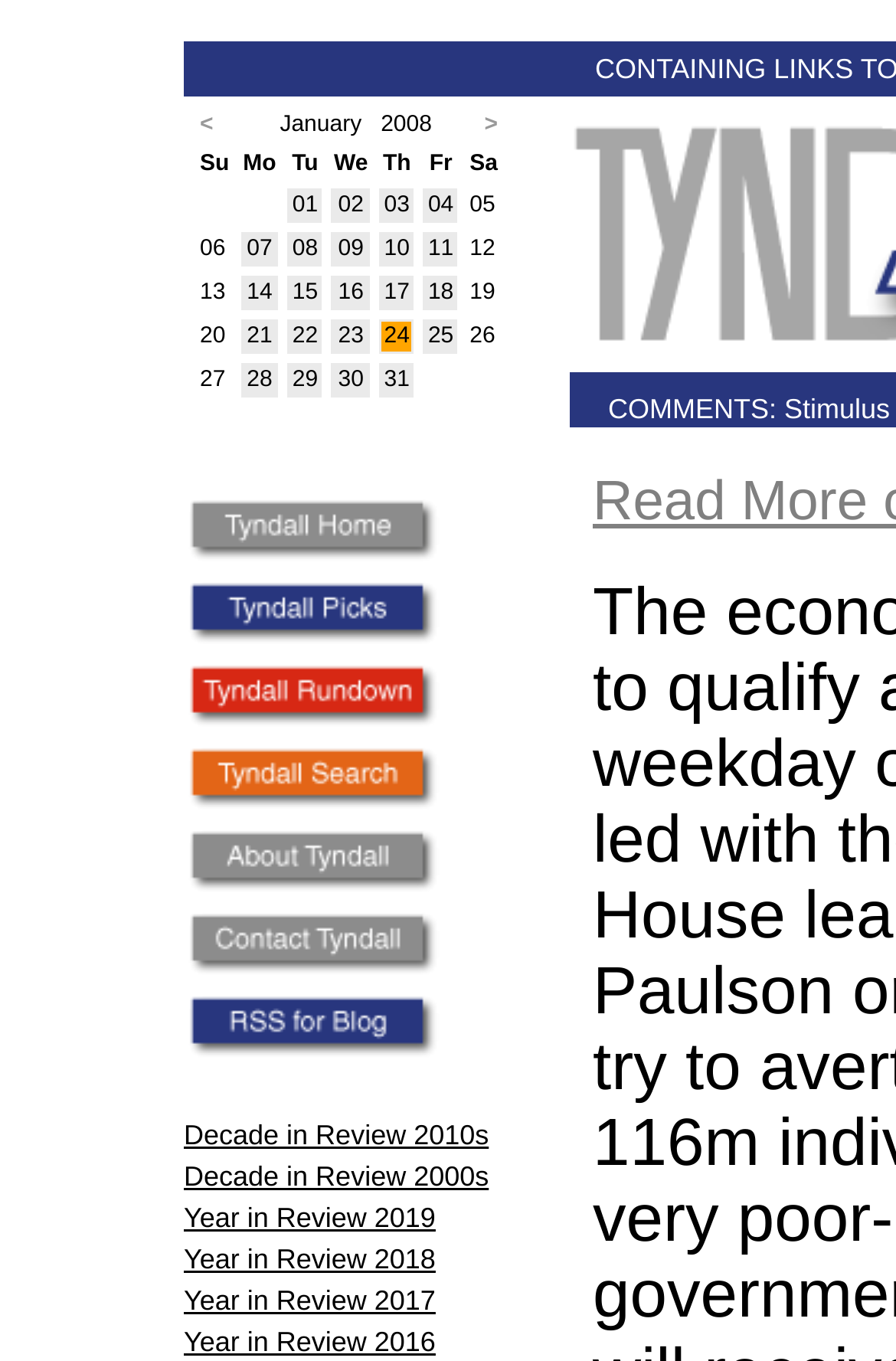How many columns are there in the table?
Using the image as a reference, give an elaborate response to the question.

I counted the number of column headers in the table and found that there are 7 columns, each representing a day of the week.